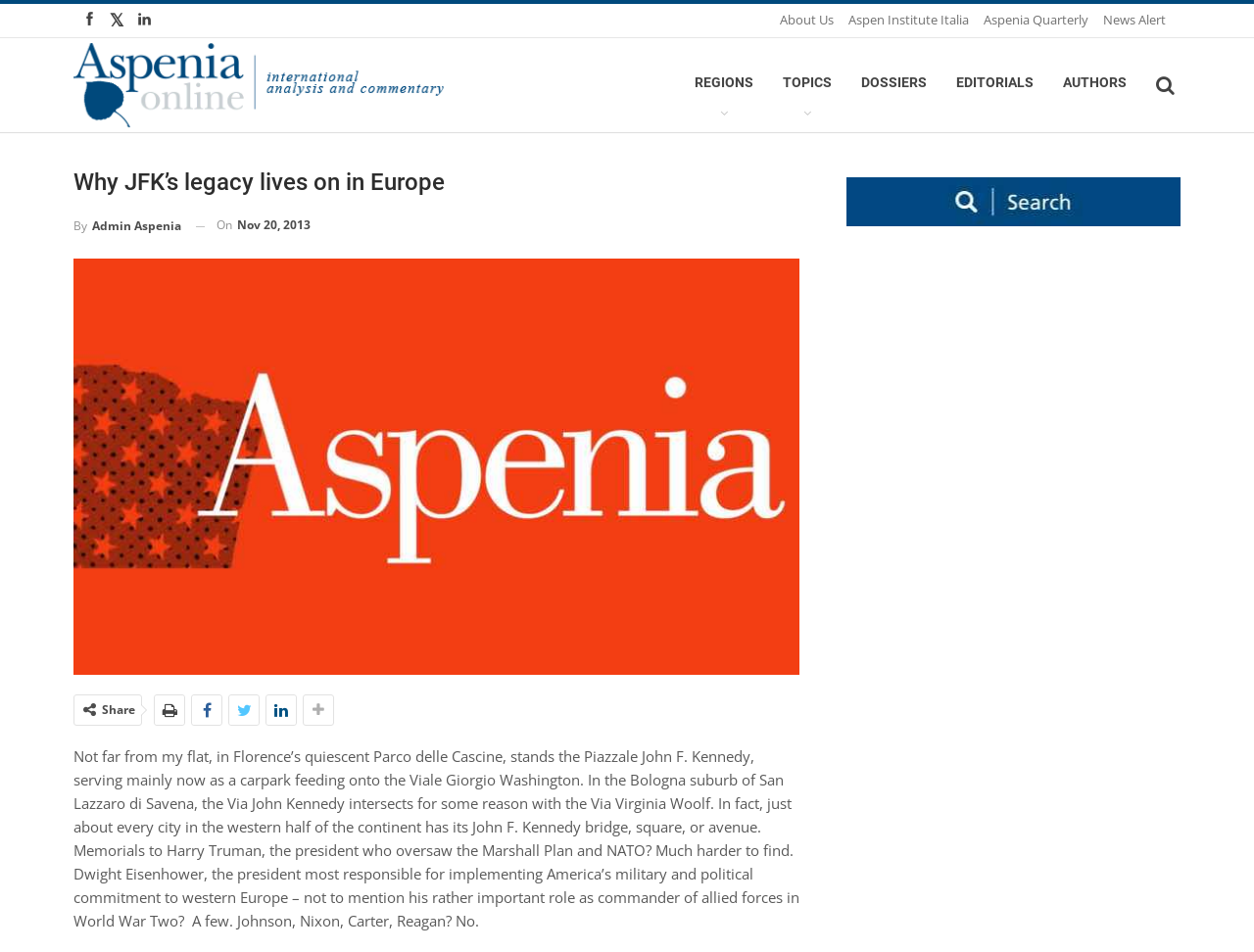Using the provided element description "By Admin Aspenia", determine the bounding box coordinates of the UI element.

[0.059, 0.224, 0.145, 0.251]